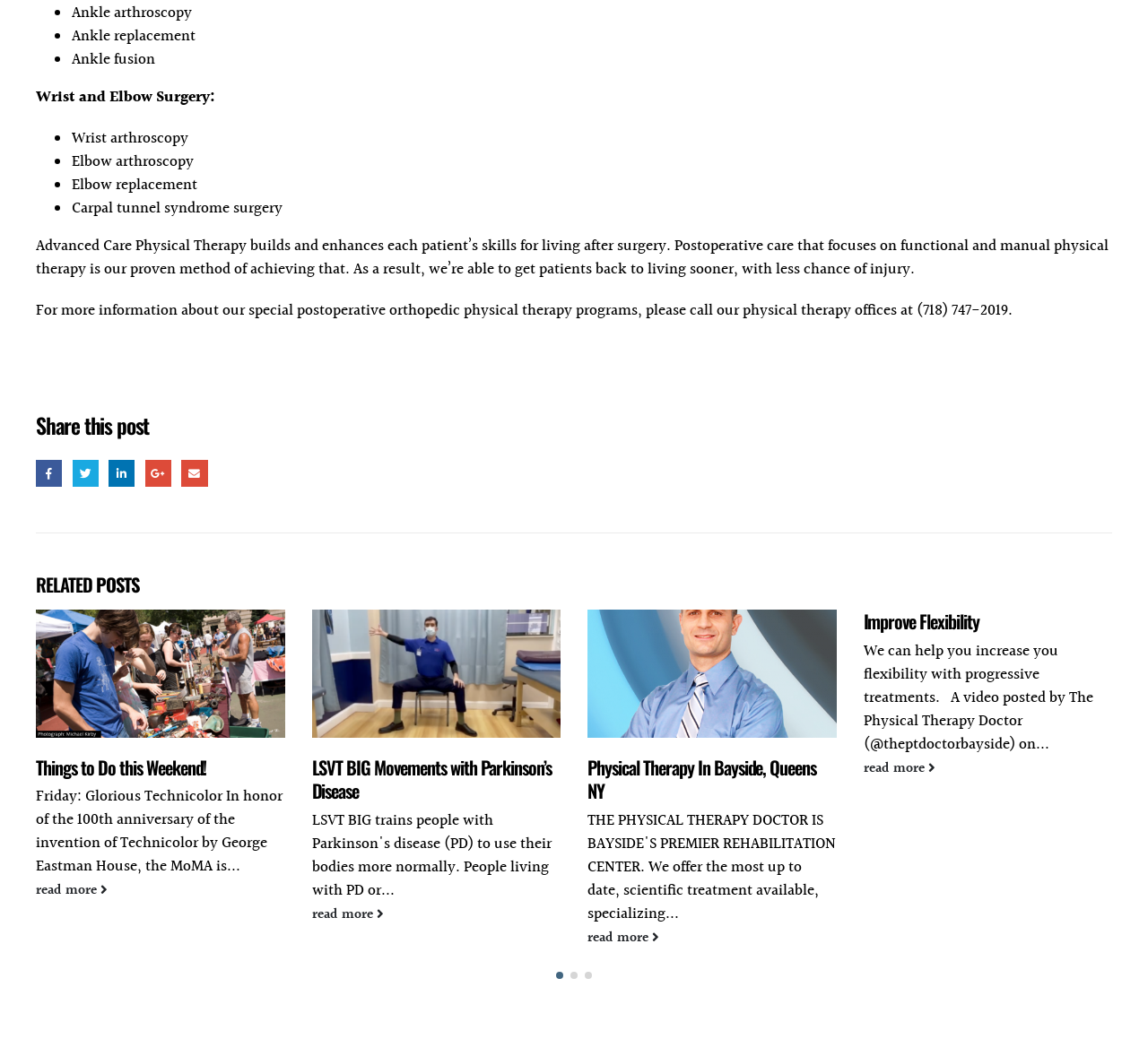Identify the bounding box coordinates for the region to click in order to carry out this instruction: "Learn more about Improve Flexibility". Provide the coordinates using four float numbers between 0 and 1, formatted as [left, top, right, bottom].

[0.614, 0.741, 0.831, 0.763]